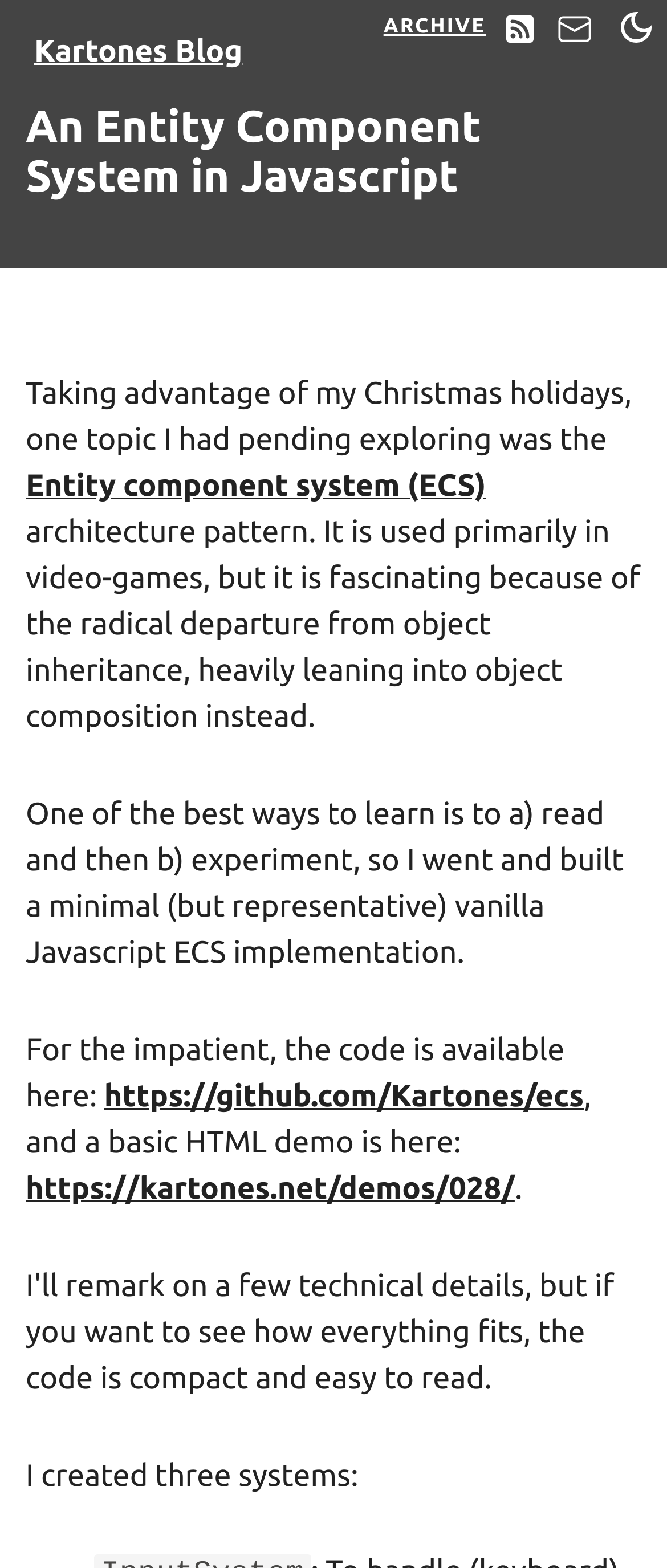Locate the bounding box coordinates of the element I should click to achieve the following instruction: "Learn about Entity component system (ECS)".

[0.038, 0.299, 0.729, 0.321]